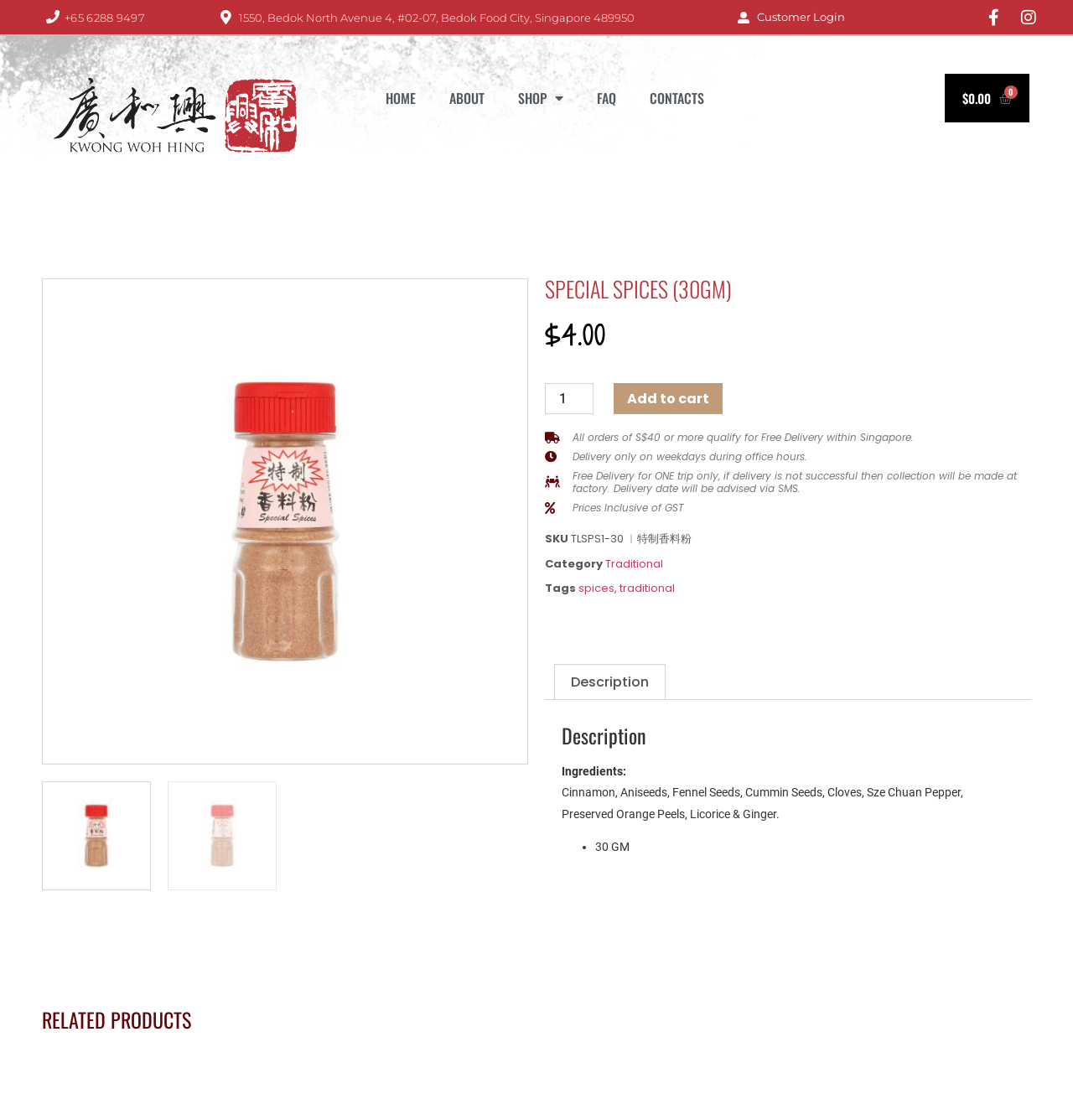Determine the main heading text of the webpage.

SPECIAL SPICES (30GM)